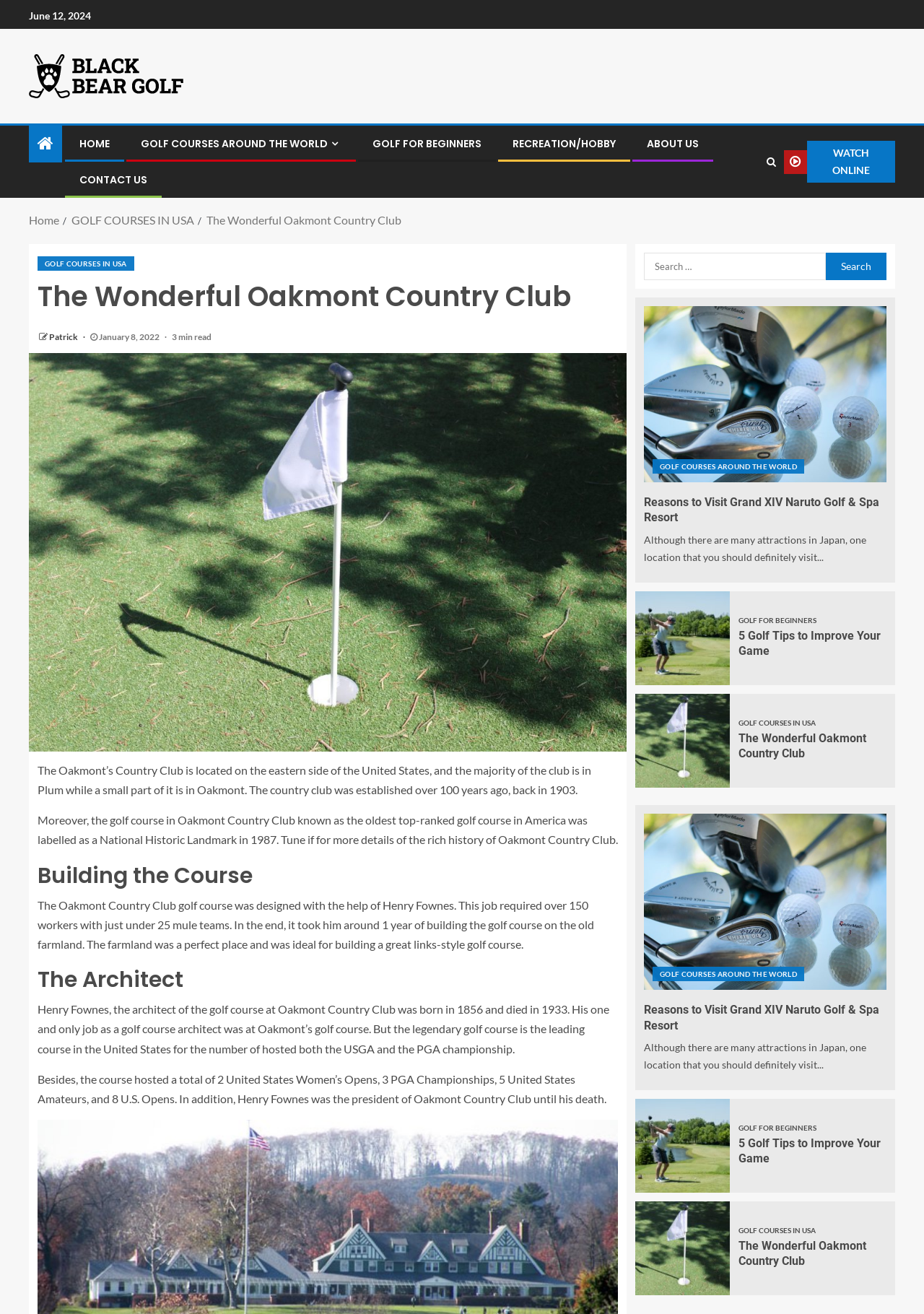Identify the bounding box of the UI element that matches this description: "Watch Online".

[0.848, 0.107, 0.969, 0.139]